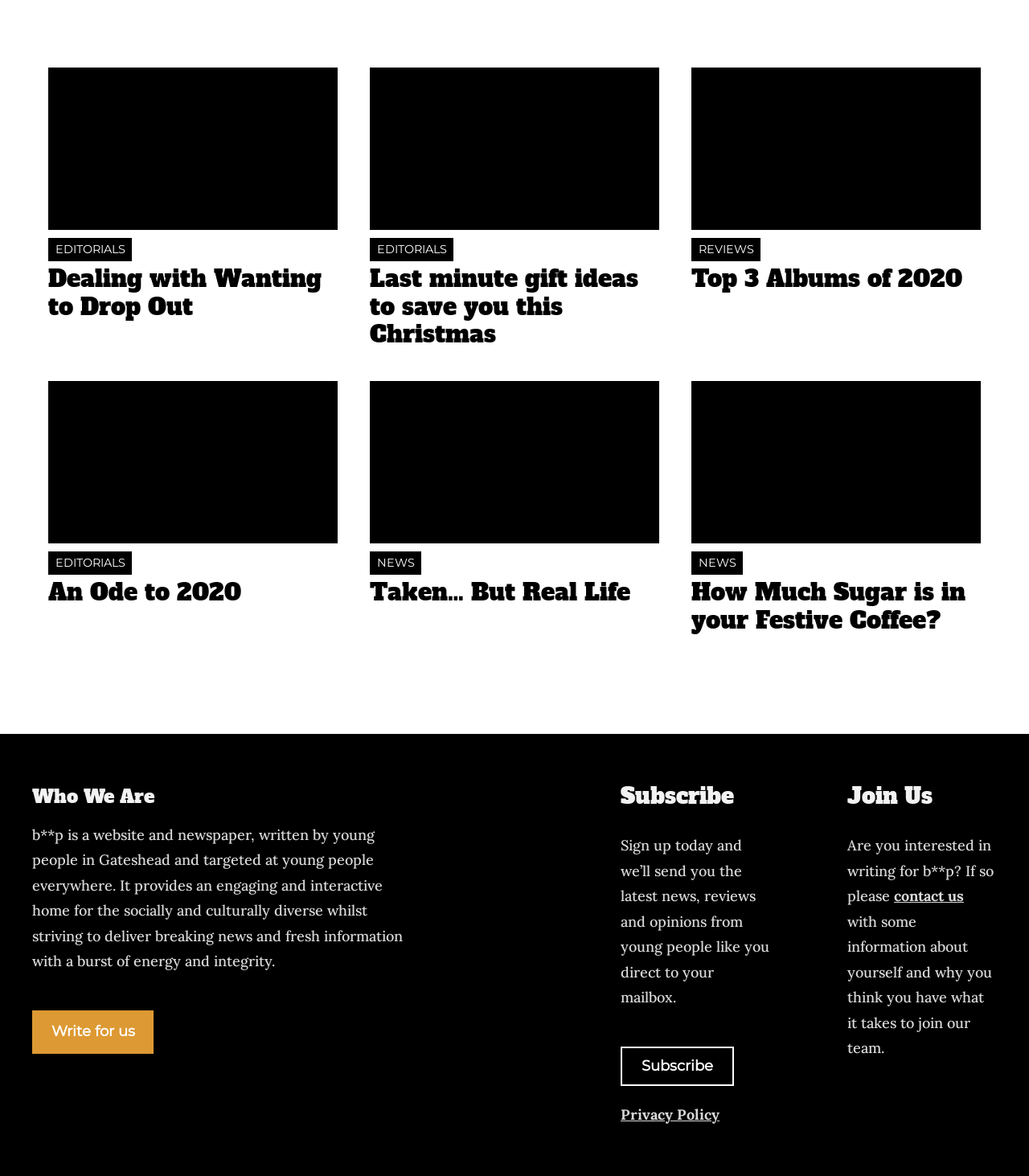Pinpoint the bounding box coordinates of the clickable area needed to execute the instruction: "Contact the team". The coordinates should be specified as four float numbers between 0 and 1, i.e., [left, top, right, bottom].

[0.869, 0.754, 0.937, 0.77]